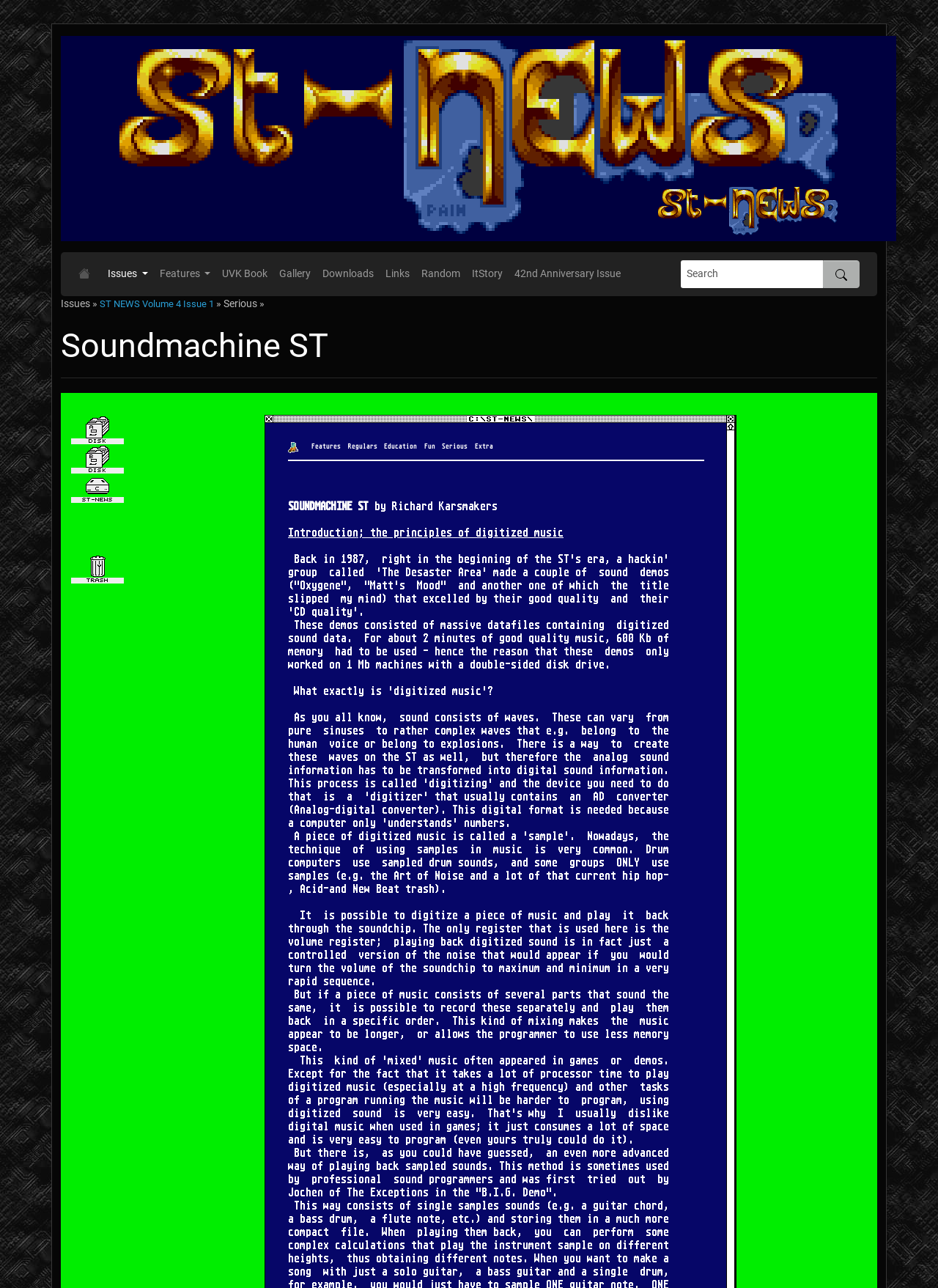Please predict the bounding box coordinates of the element's region where a click is necessary to complete the following instruction: "Click on the 'Features' dropdown menu". The coordinates should be represented by four float numbers between 0 and 1, i.e., [left, top, right, bottom].

[0.332, 0.341, 0.395, 0.352]